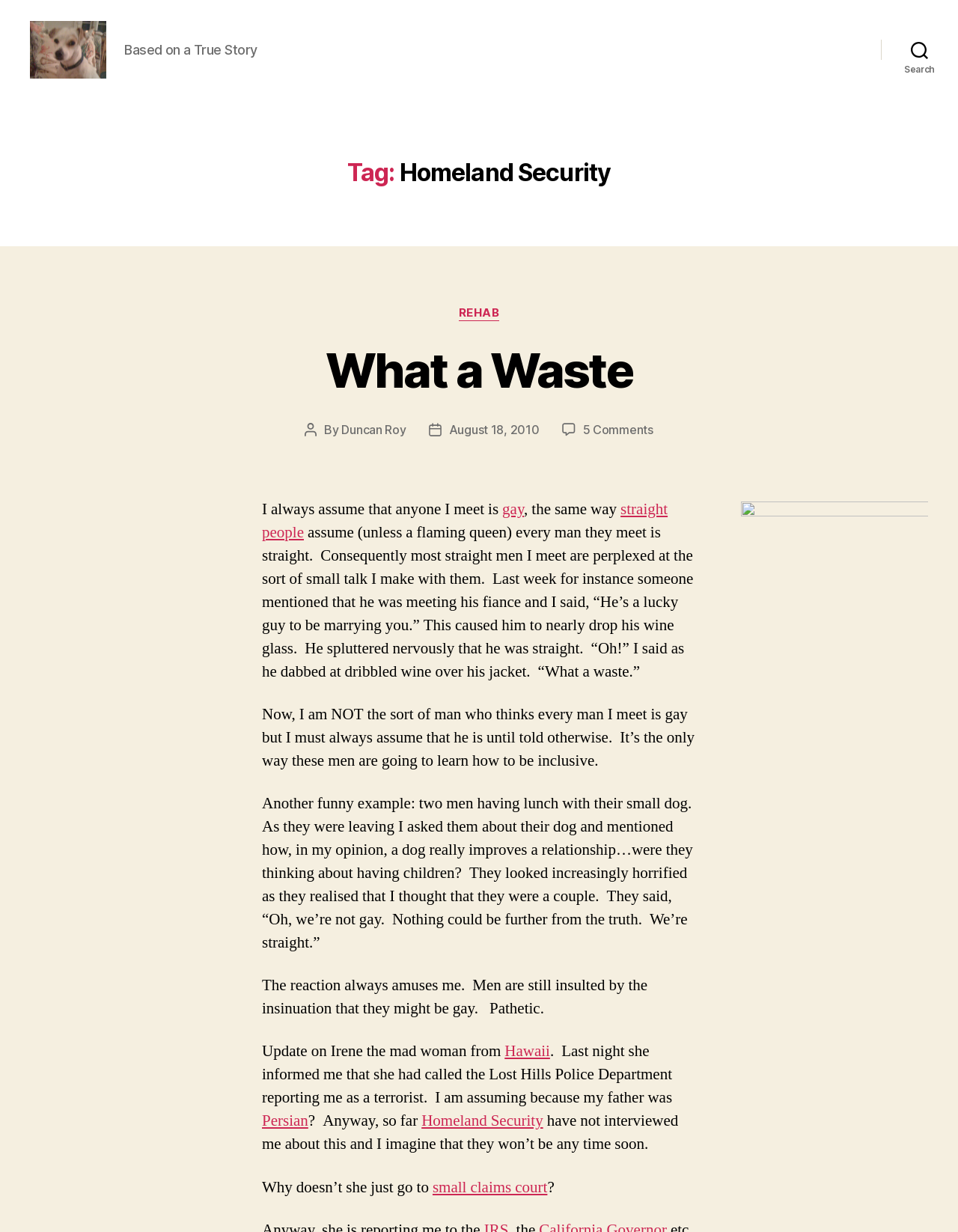Find the bounding box coordinates of the clickable area required to complete the following action: "Click on the 'Search' button".

[0.92, 0.031, 1.0, 0.058]